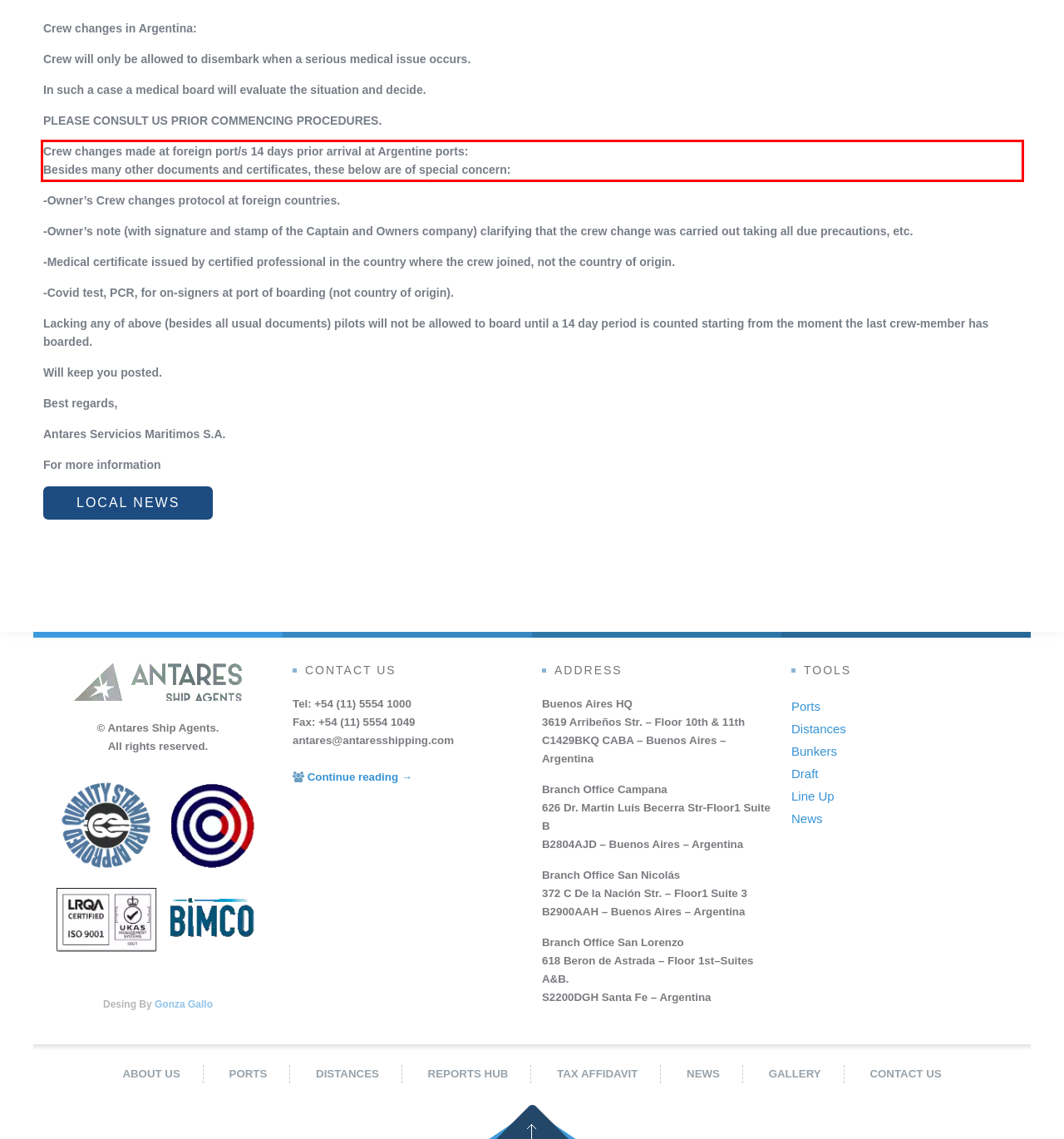Given the screenshot of the webpage, identify the red bounding box, and recognize the text content inside that red bounding box.

Crew changes made at foreign port/s 14 days prior arrival at Argentine ports: Besides many other documents and certificates, these below are of special concern: